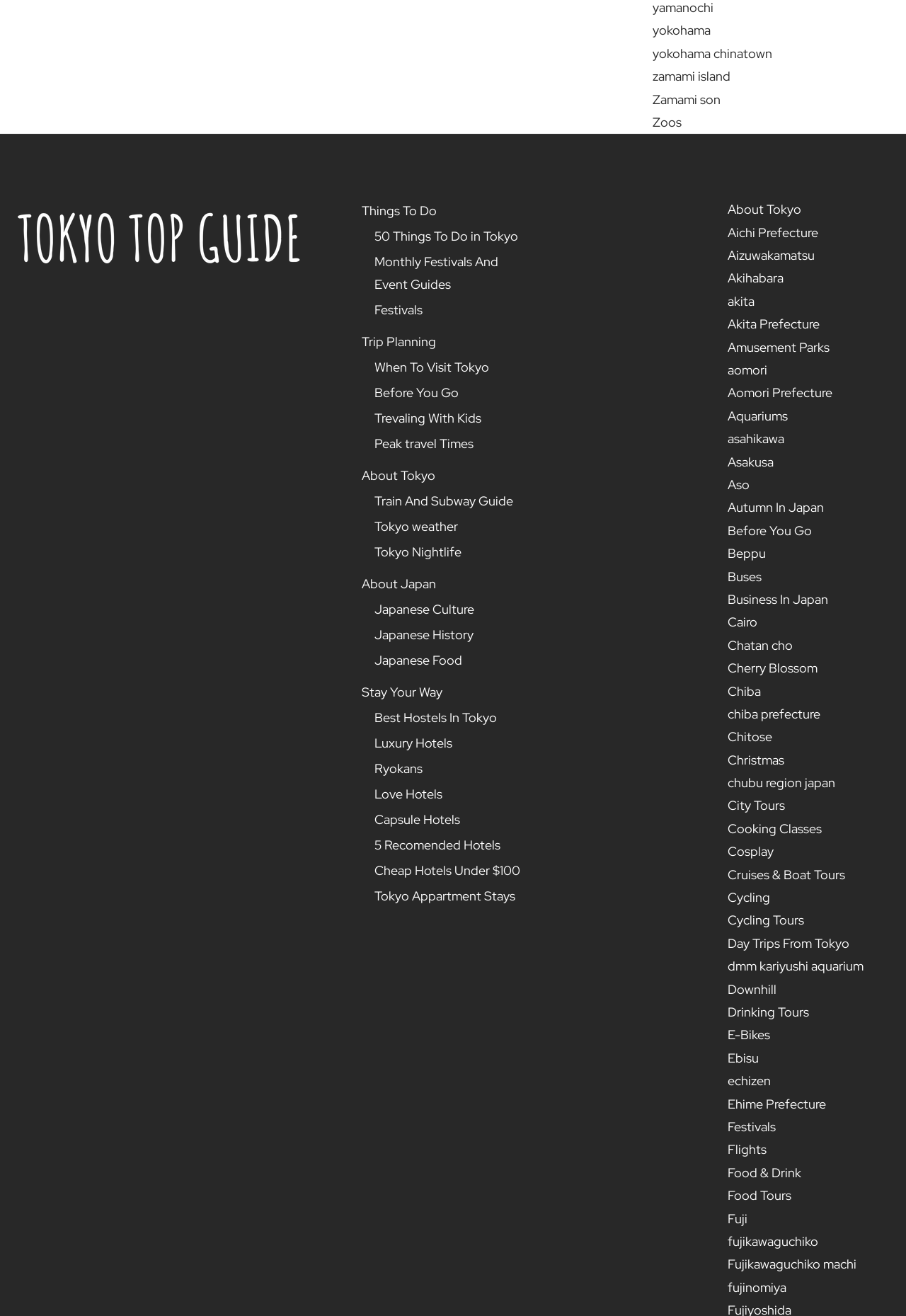Please identify the bounding box coordinates of the element's region that needs to be clicked to fulfill the following instruction: "Click on 'Things To Do'". The bounding box coordinates should consist of four float numbers between 0 and 1, i.e., [left, top, right, bottom].

[0.399, 0.151, 0.577, 0.17]